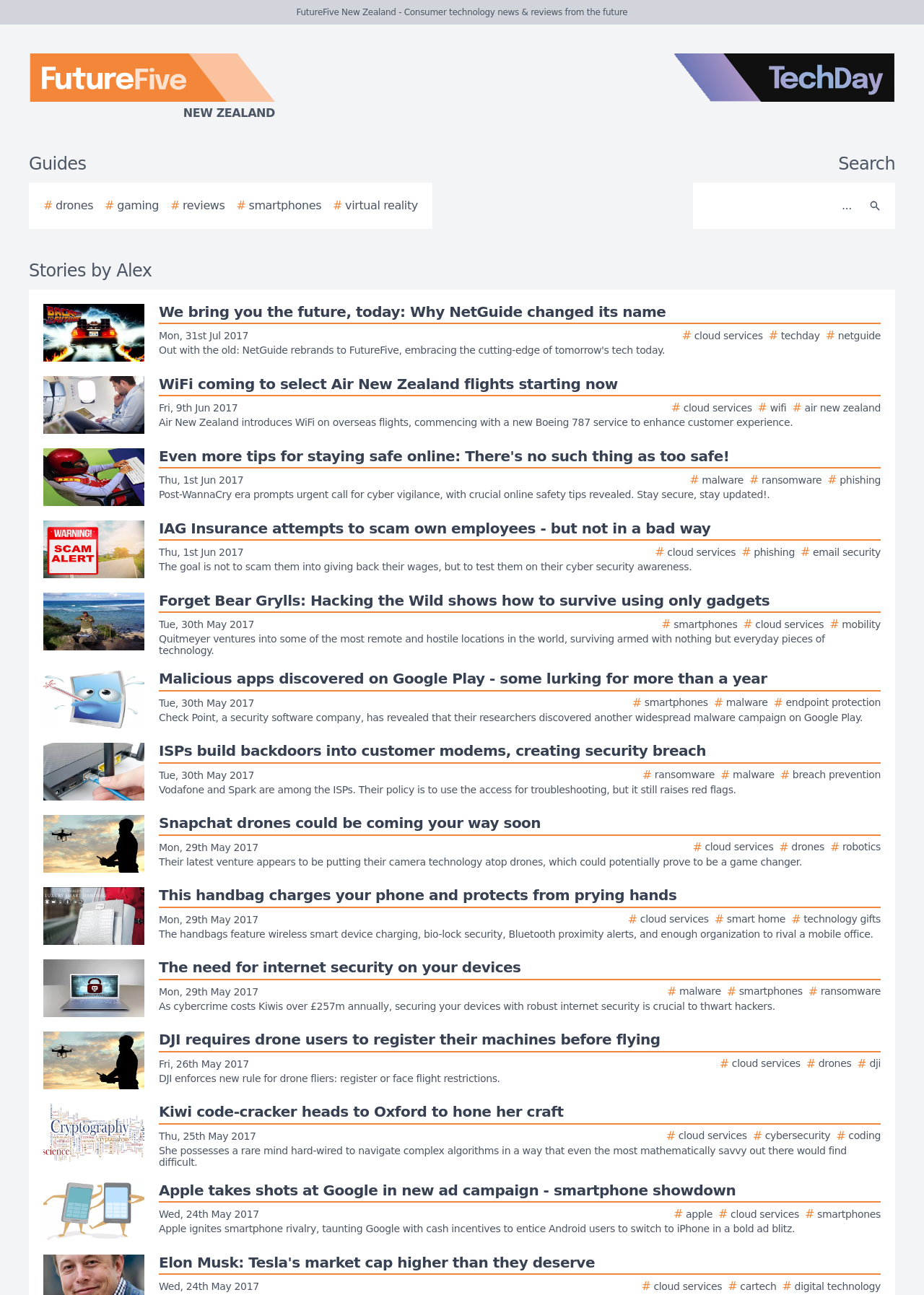How many logos are displayed on the top of the webpage?
Using the visual information, answer the question in a single word or phrase.

2